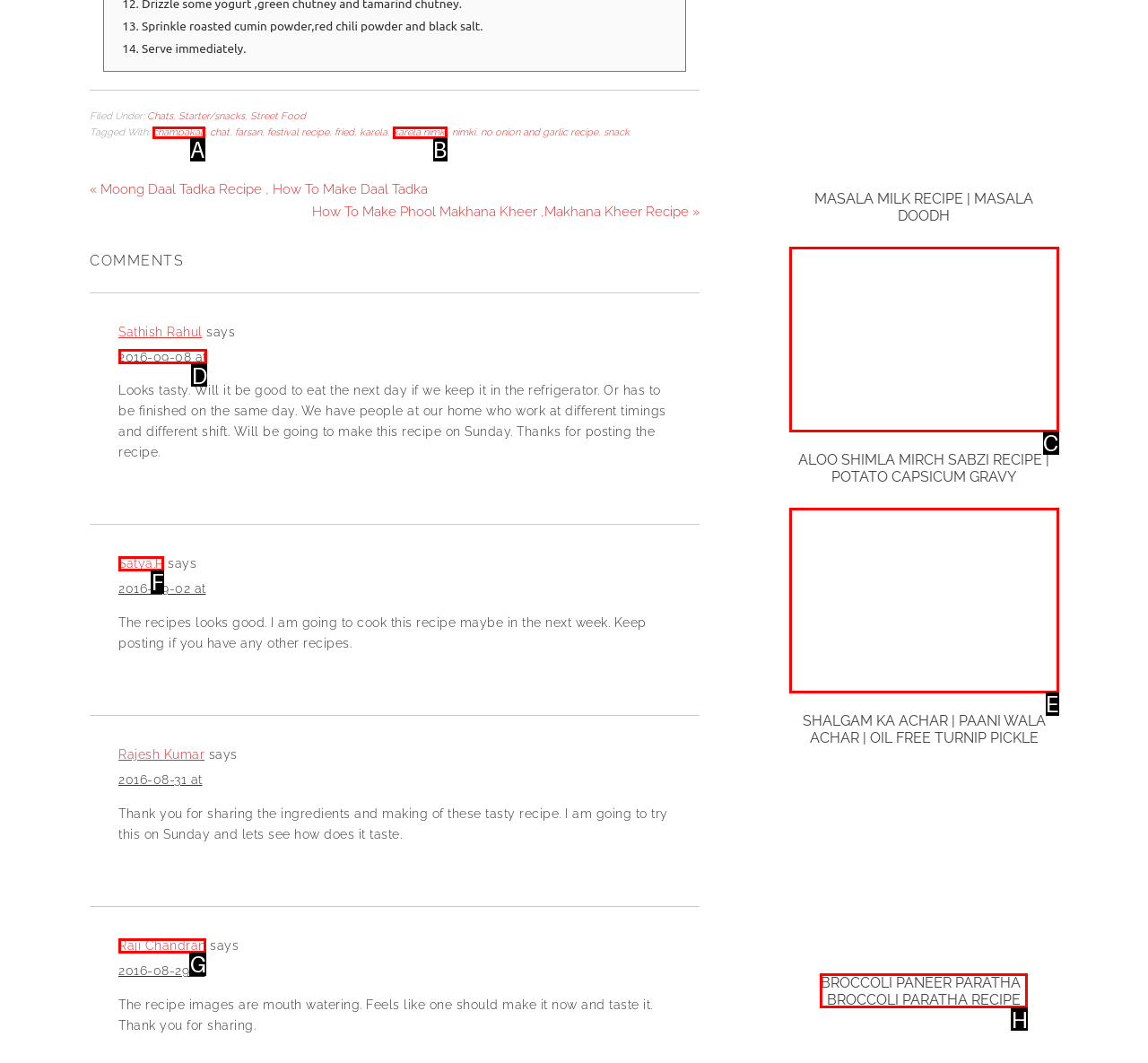From the description: champakali, select the HTML element that fits best. Reply with the letter of the appropriate option.

A